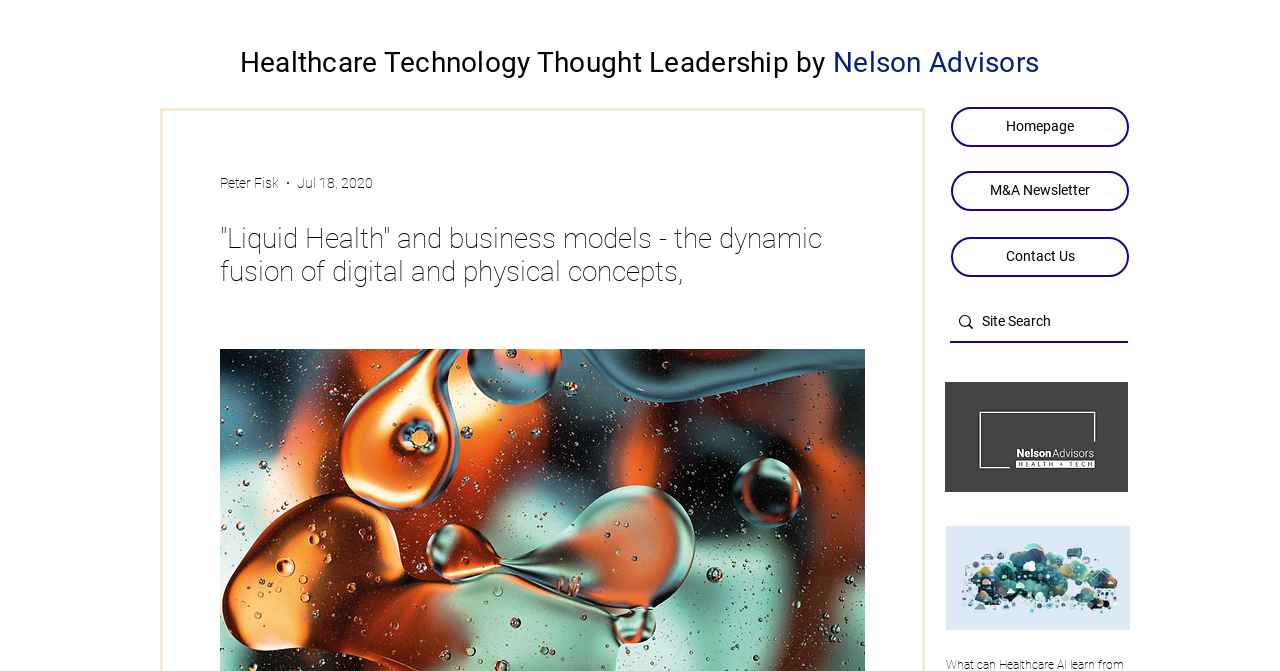Please determine the primary heading and provide its text.

"Liquid Health" and business models - the dynamic fusion of digital and physical concepts,